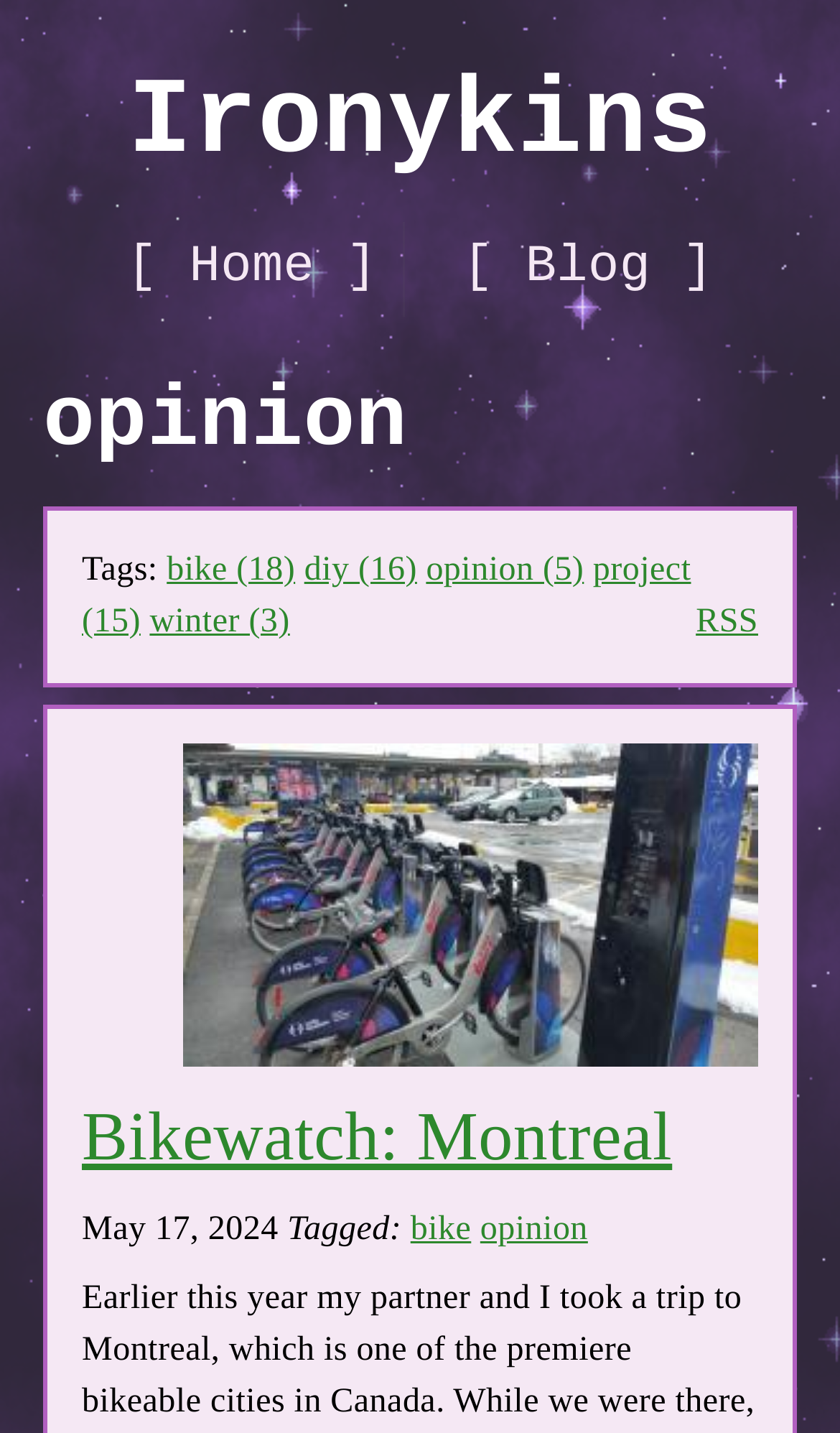What is the title of the latest article?
Respond to the question with a well-detailed and thorough answer.

I looked for the heading that seems to be the title of an article, which is 'Bikewatch: Montreal'. It is located below the 'opinion' heading and has a corresponding link with the same text.